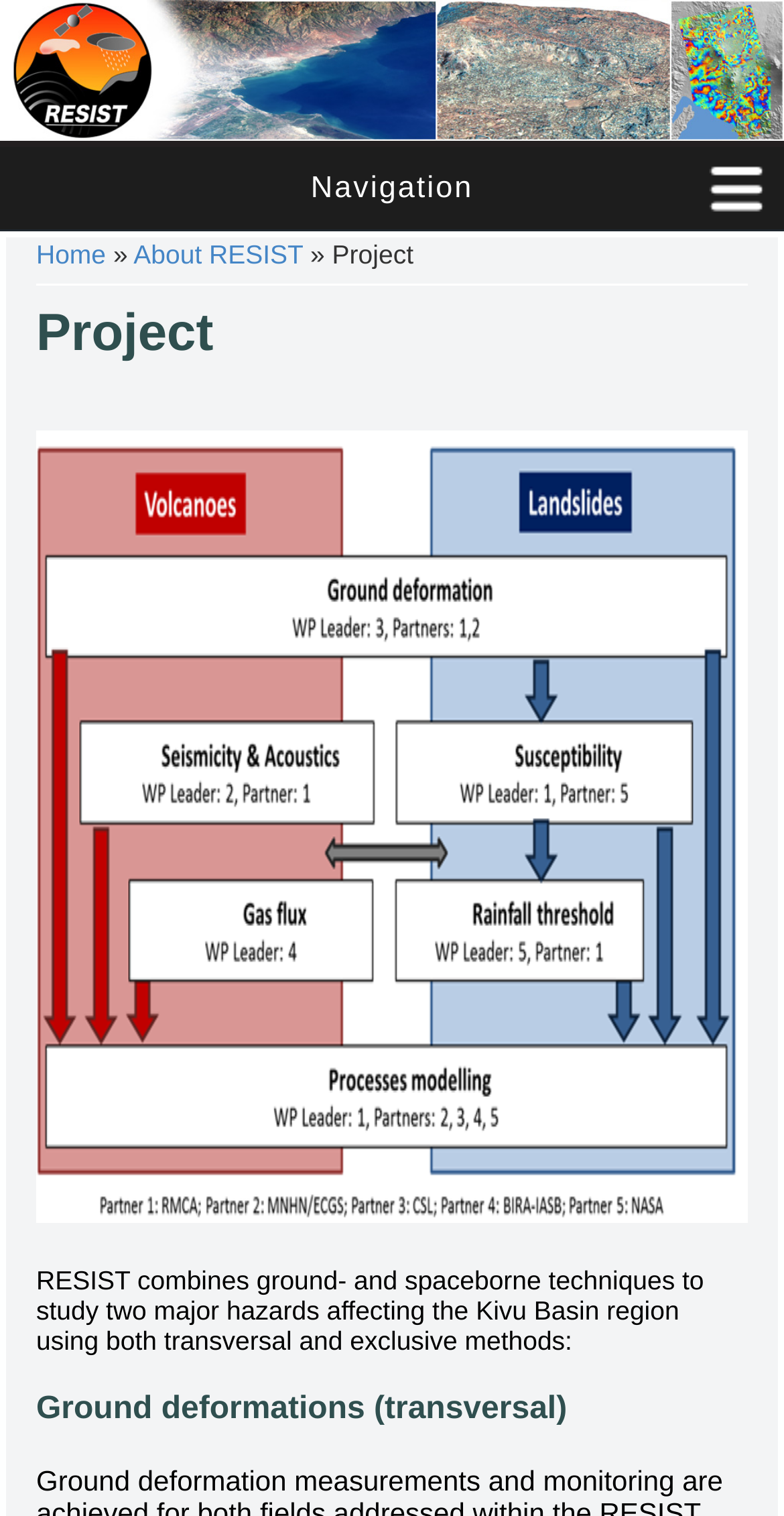Please reply to the following question with a single word or a short phrase:
What is the first link on the webpage?

Home